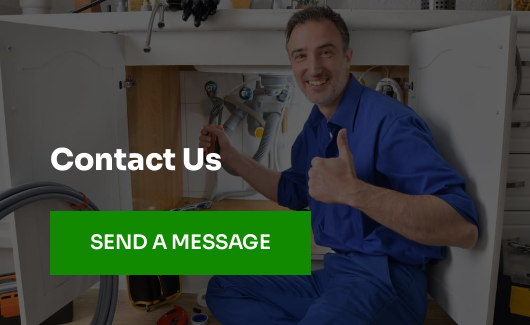Offer a detailed account of the various components present in the image.

A friendly plumber is seen smiling and giving a thumbs-up while working under a kitchen sink. Dressed in a blue uniform, he is surrounded by tools and equipment designed for plumbing tasks. Above him, the text invites viewers to "Contact Us," with a prominent button labeled "SEND A MESSAGE" in vibrant green, encouraging potential customers to reach out for assistance. This image captures the approachable nature of professional plumbing services, emphasizing both their expertise and willingness to help with any plumbing issues that may arise.